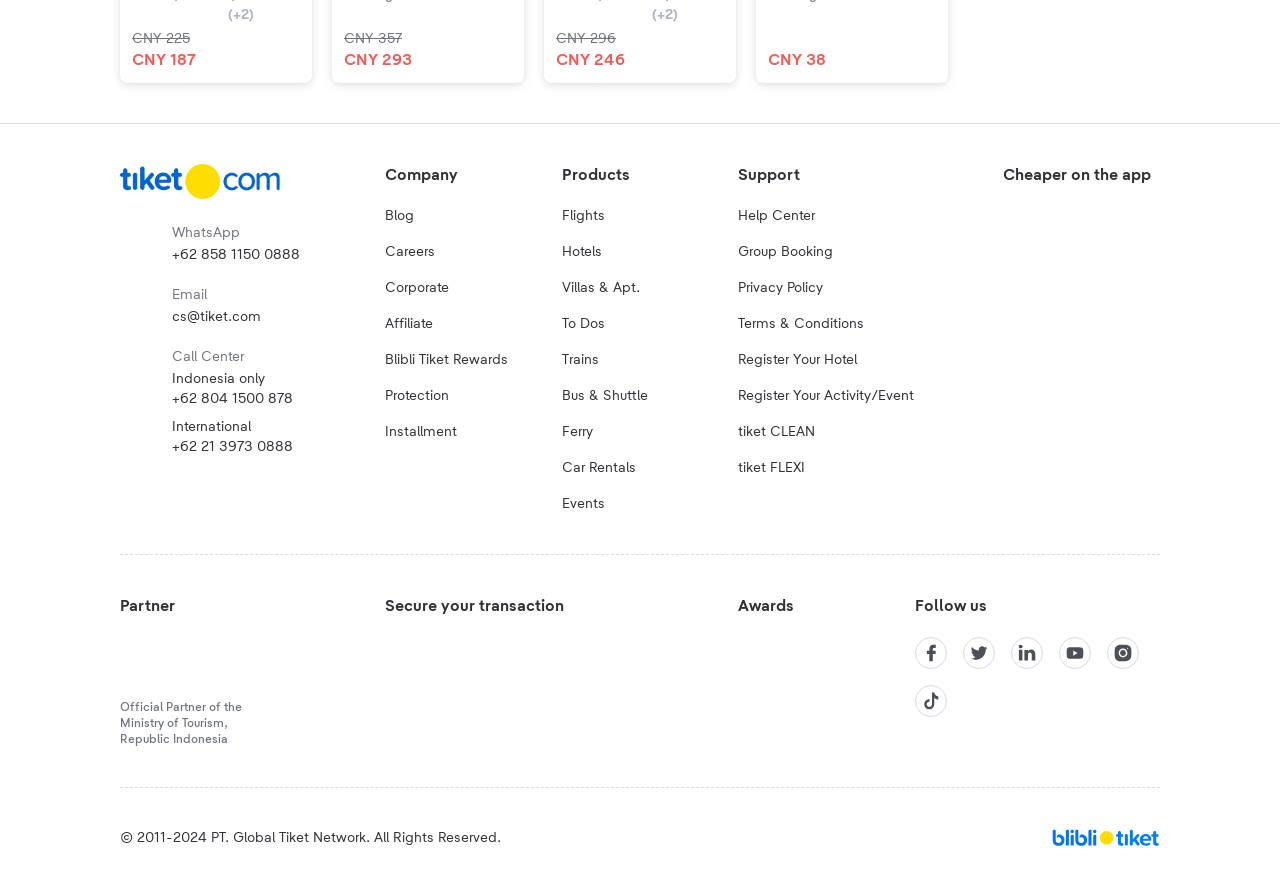Determine the bounding box coordinates of the region I should click to achieve the following instruction: "Click the Help Center link". Ensure the bounding box coordinates are four float numbers between 0 and 1, i.e., [left, top, right, bottom].

[0.577, 0.232, 0.768, 0.255]